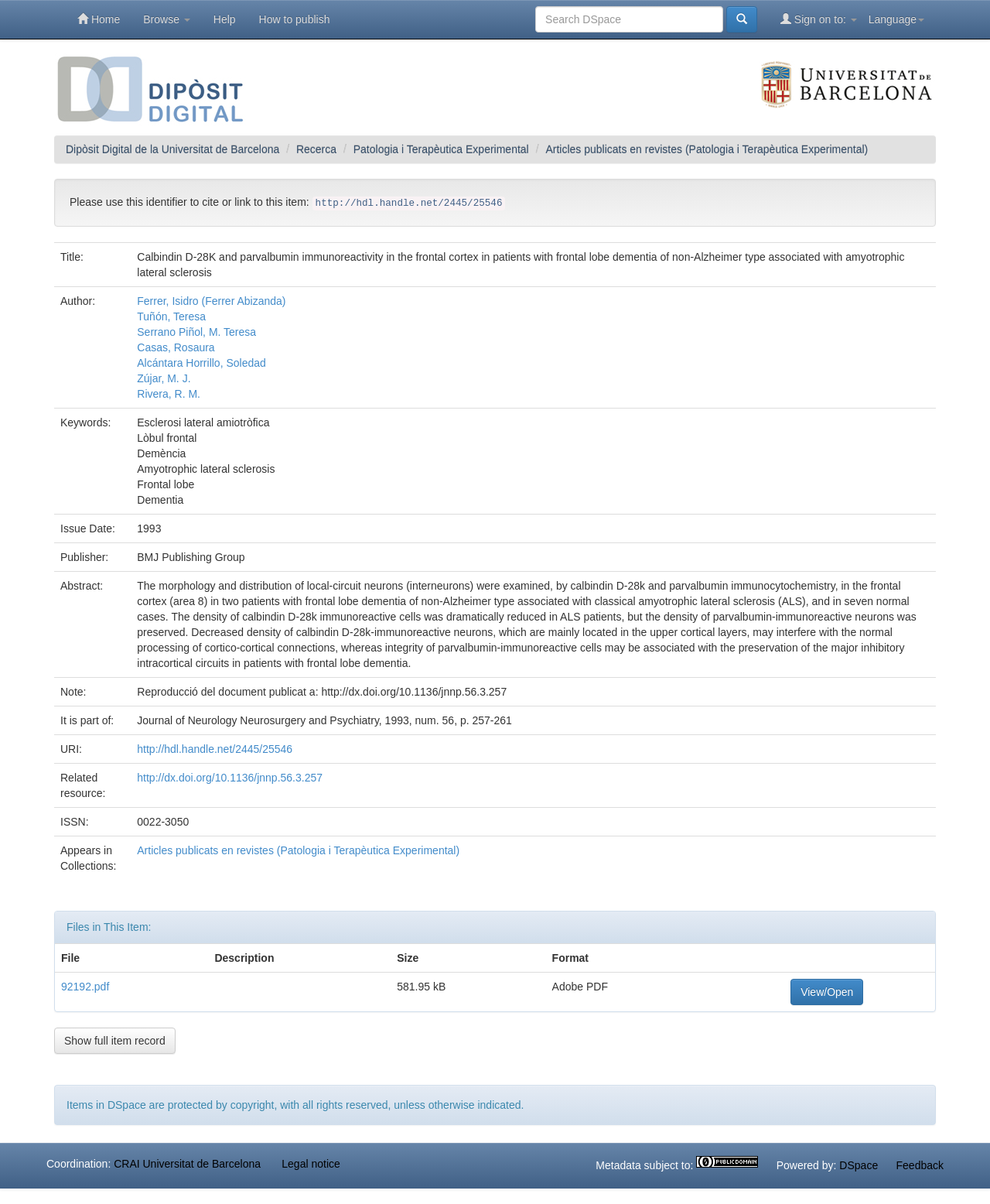Identify the bounding box for the UI element described as: "Legal notice". The coordinates should be four float numbers between 0 and 1, i.e., [left, top, right, bottom].

[0.285, 0.961, 0.344, 0.972]